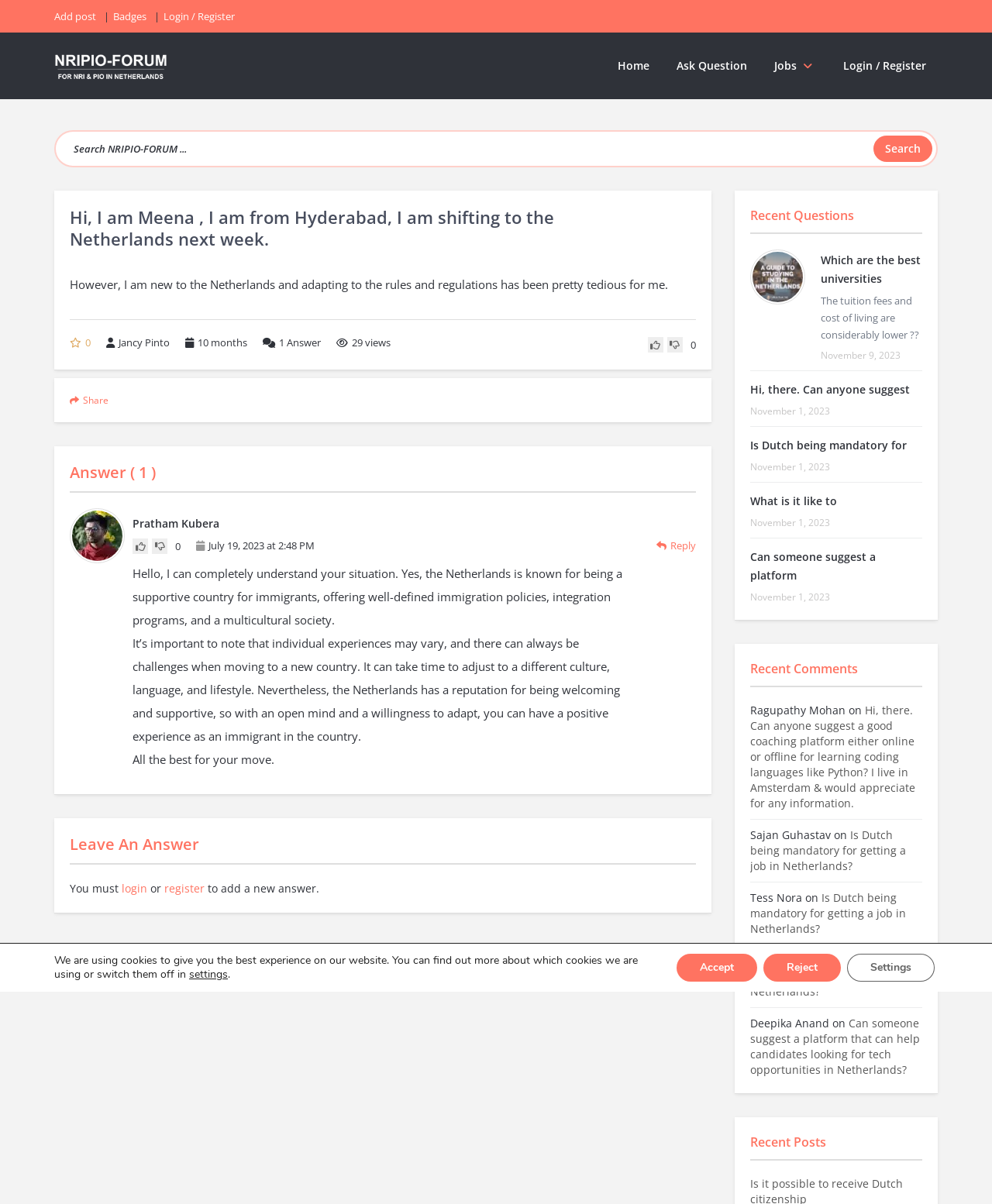Write an extensive caption that covers every aspect of the webpage.

This webpage appears to be a forum or discussion board where users can ask questions, share their experiences, and provide answers to others. At the top of the page, there are several links, including "Add post", "Badges", "Login / Register", and "NRIPIO-FORUM", which is also accompanied by an image. 

Below these links, there is a search bar where users can search for specific topics or keywords. To the right of the search bar, there are several navigation links, including "Home", "Ask Question", "Jobs", and "Login / Register".

The main content of the page is an article or post titled "Hi, I am Meena, I am from Hyderabad, I am shifting to the Netherlands next week." The post is written by someone who is new to the Netherlands and is finding it challenging to adapt to the rules and regulations. 

Below the post, there are several interactive elements, including a link to share the post, a section for answers, and a link to reply to the original poster. The answer section contains a response from a user named Pratham Kubera, who provides a supportive and informative response to the original poster.

To the right of the main content, there are several sections, including "Recent Questions", "Recent Comments", and "Recent Posts". These sections contain links to other posts, questions, and comments on the forum, along with the names of the users who posted them and the dates they were posted.

At the very bottom of the page, there is a GDPR cookie banner that informs users about the use of cookies on the website and provides options to manage cookie settings.